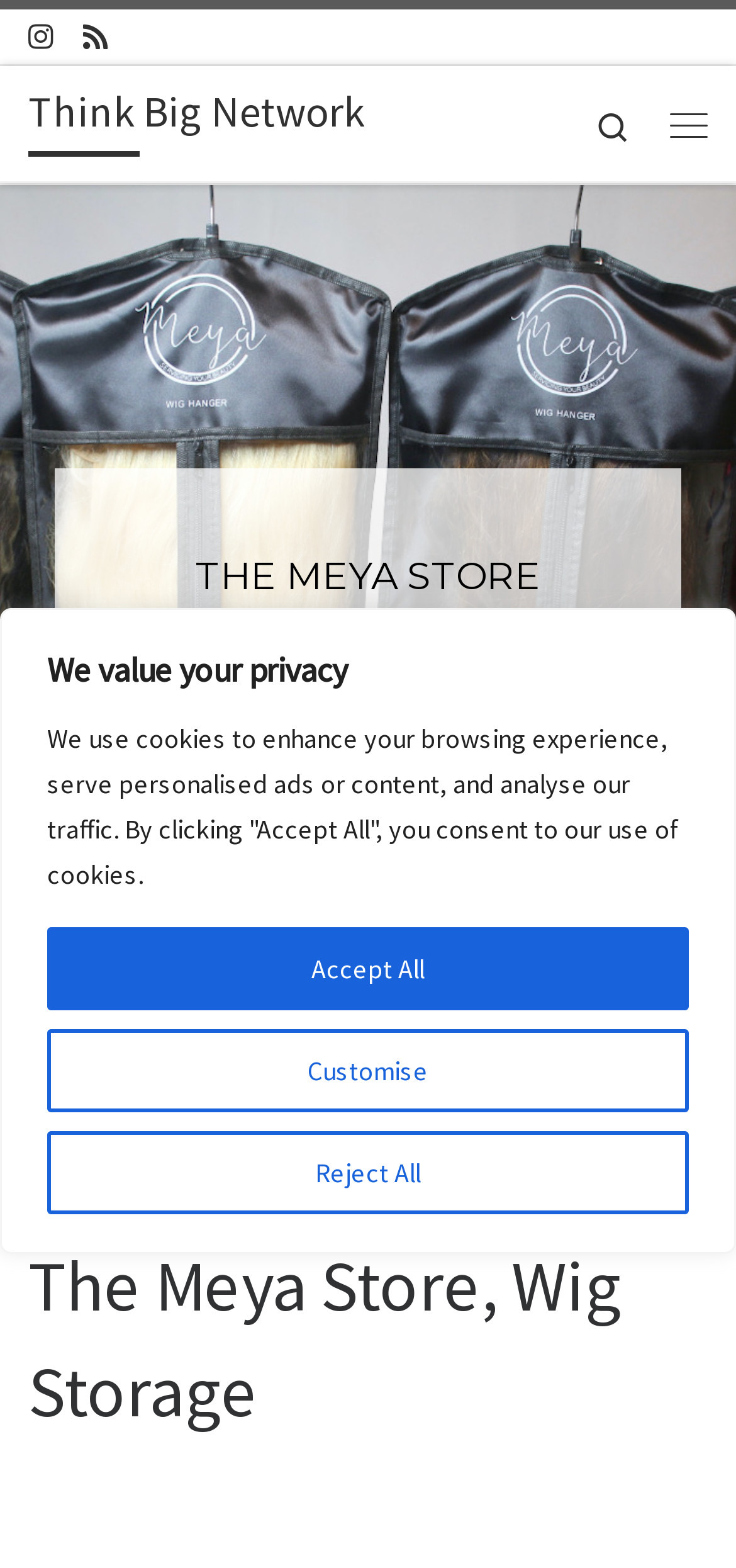What is the name of the network?
Provide an in-depth and detailed explanation in response to the question.

The name of the network can be found in the link element 'Think Big Network'.